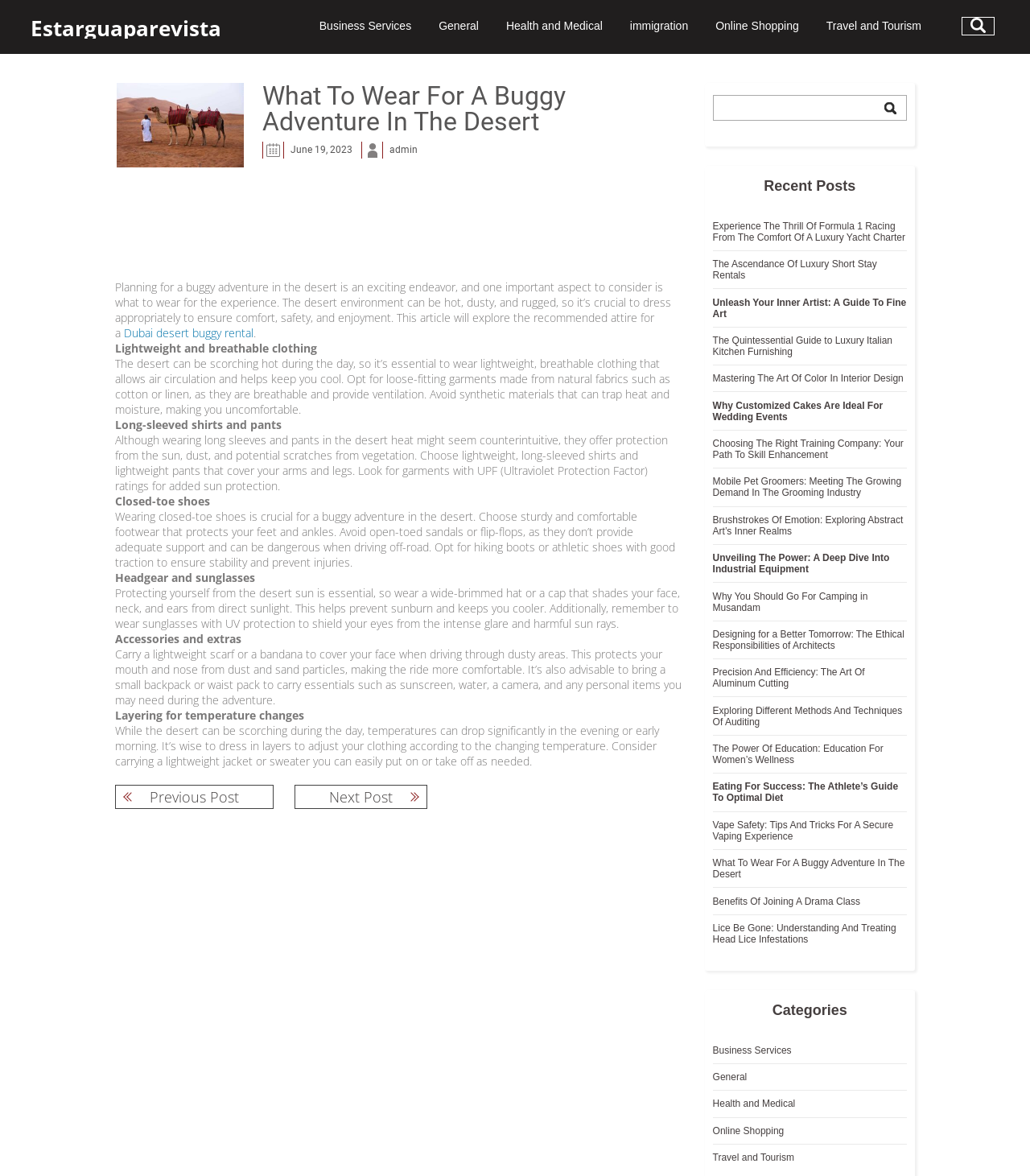Write an exhaustive caption that covers the webpage's main aspects.

This webpage is about "What To Wear For A Buggy Adventure In The Desert" and is part of the Estarguaparevista website. At the top, there is a navigation bar with links to different categories, including Business Services, General, Health and Medical, Online Shopping, and Travel and Tourism. Next to the navigation bar, there is a search box where users can search for specific content.

Below the navigation bar, there is a large article about what to wear for a buggy adventure in the desert. The article is divided into several sections, each discussing a specific aspect of dressing for this type of adventure. The sections include "Lightweight and breathable clothing", "Long-sleeved shirts and pants", "Closed-toe shoes", "Headgear and sunglasses", "Accessories and extras", and "Layering for temperature changes". Each section provides detailed information and tips on what to wear and why.

To the right of the article, there is a sidebar with links to recent posts, including "Experience The Thrill Of Formula 1 Racing From The Comfort Of A Luxury Yacht Charter", "The Ascendance Of Luxury Short Stay Rentals", and "Unleash Your Inner Artist: A Guide To Fine Art", among others. There are also links to categories, such as Business Services, General, and Health and Medical.

At the bottom of the page, there is a post navigation section with links to the previous and next posts, which are "Benefits Of Joining A Drama Class" and "Vape Safety: Tips And Tricks For A Secure Vaping Experience", respectively.